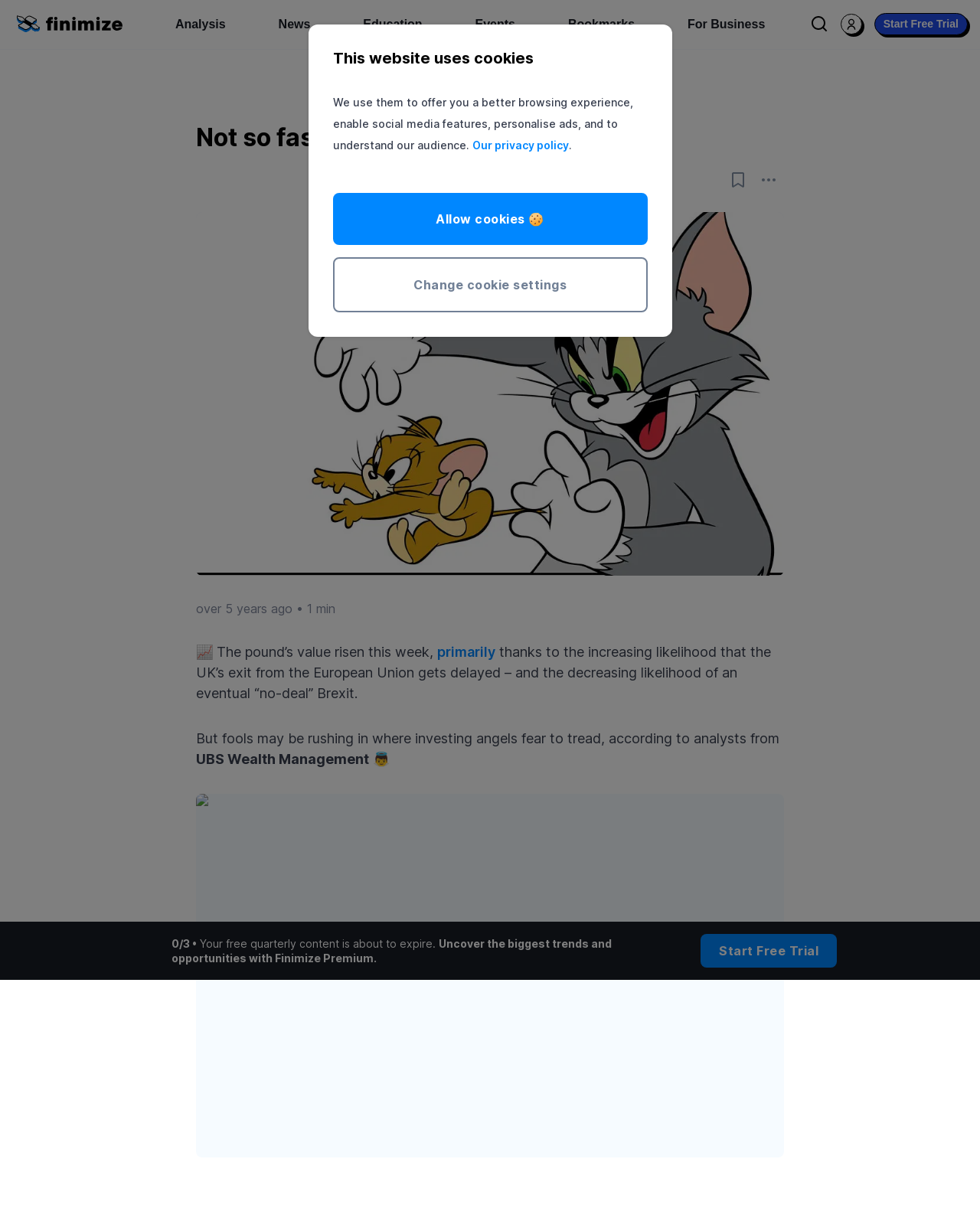Pinpoint the bounding box coordinates of the element to be clicked to execute the instruction: "Start a free trial".

[0.892, 0.011, 0.988, 0.029]